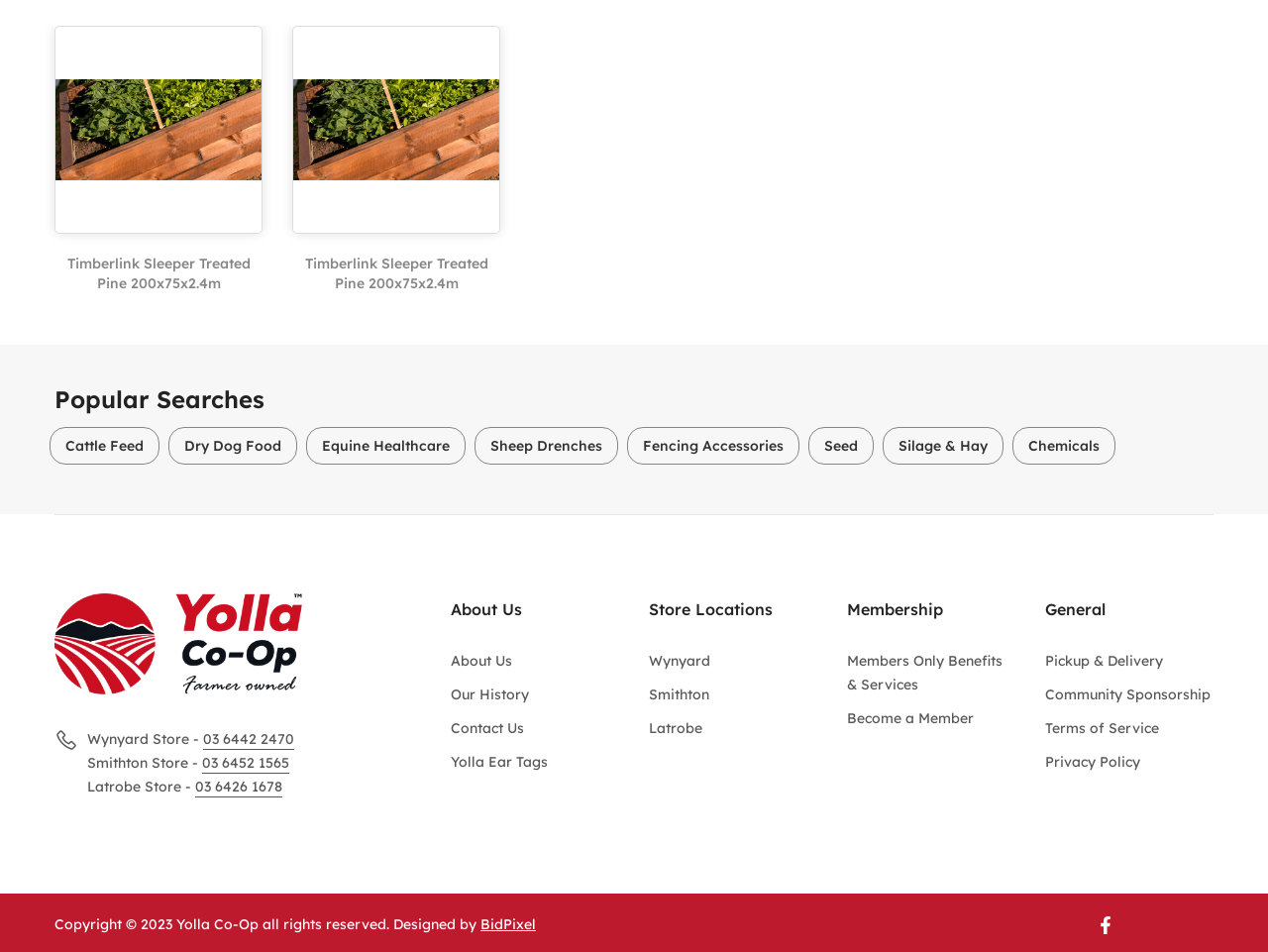Please identify the bounding box coordinates of the clickable region that I should interact with to perform the following instruction: "Click on the 'HOME' link". The coordinates should be expressed as four float numbers between 0 and 1, i.e., [left, top, right, bottom].

None